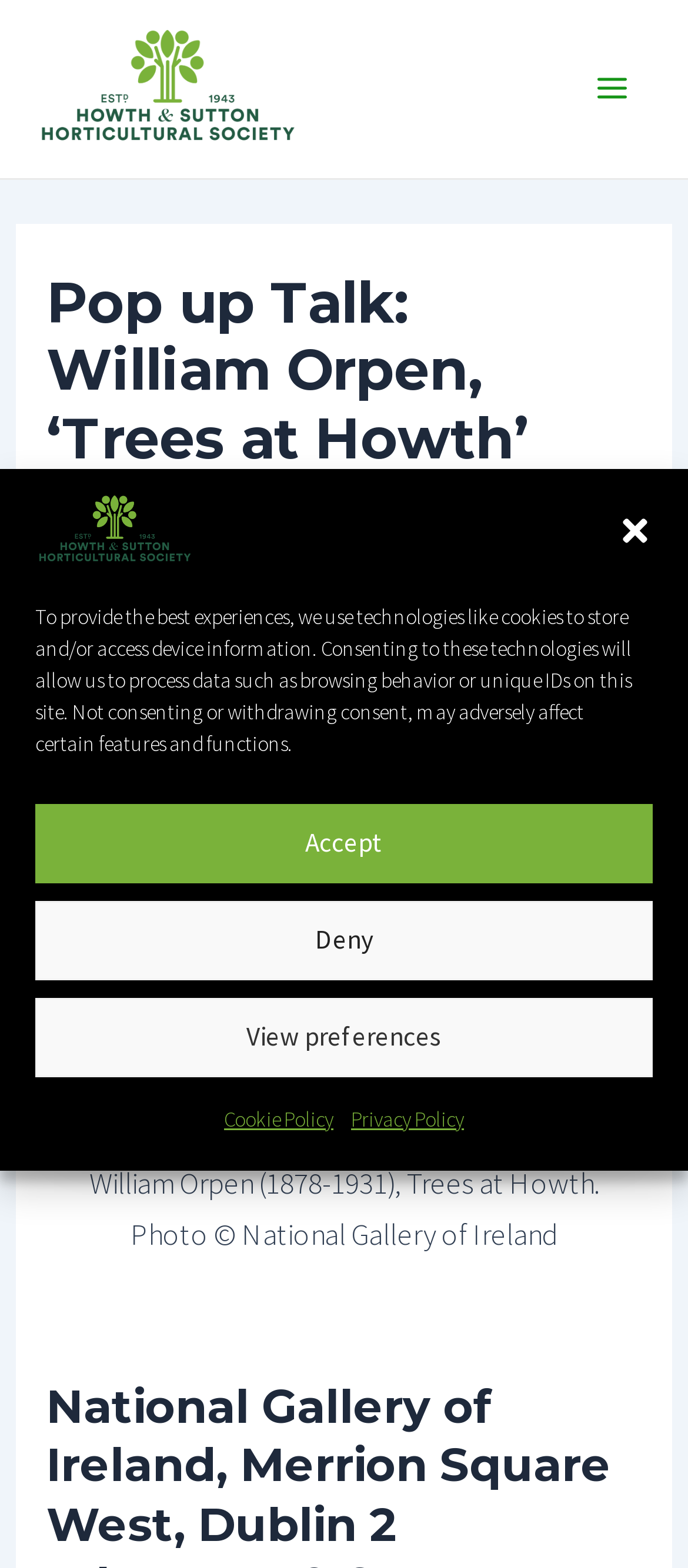Can you find the bounding box coordinates for the element that needs to be clicked to execute this instruction: "View the 'Cookie Policy'"? The coordinates should be given as four float numbers between 0 and 1, i.e., [left, top, right, bottom].

[0.326, 0.698, 0.485, 0.73]